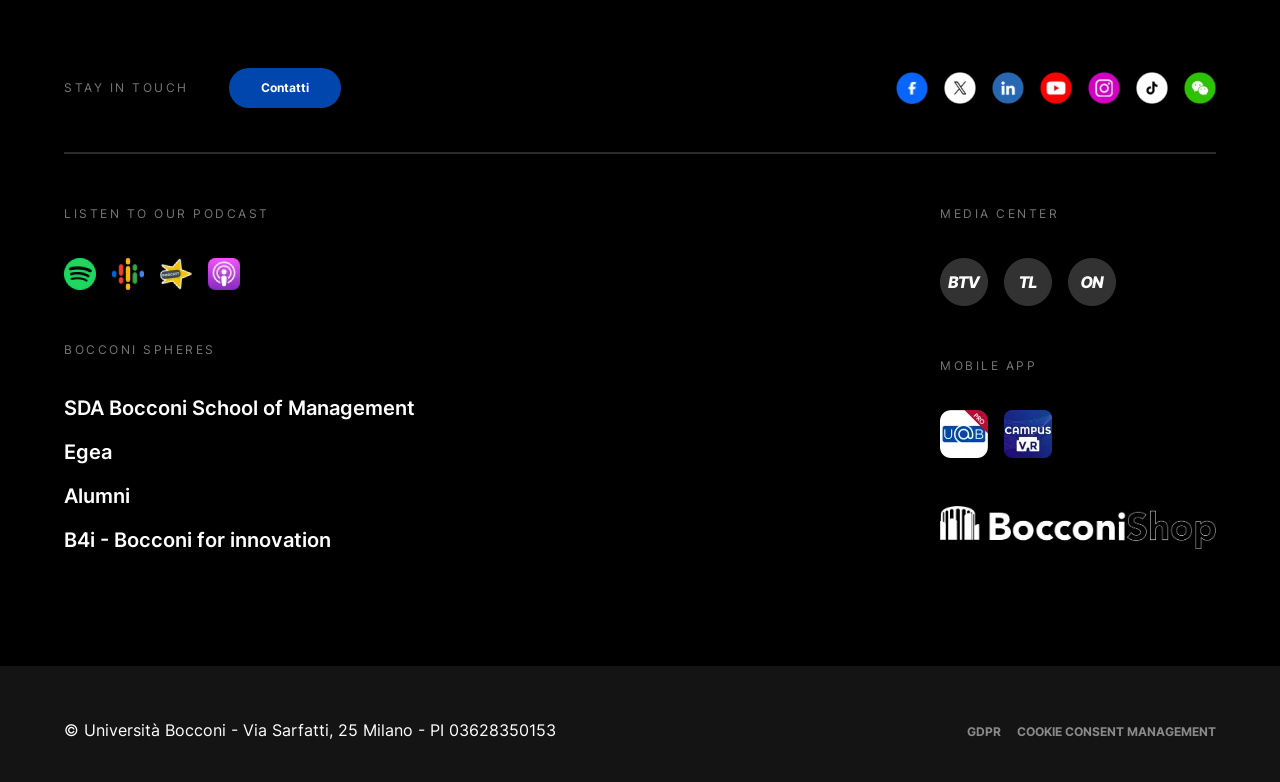What is the name of the mobile app?
Please provide a full and detailed response to the question.

The name of the mobile app can be found in the 'MOBILE APP' section, which is located below the 'MEDIA CENTER' section, and it is called yoU@B.